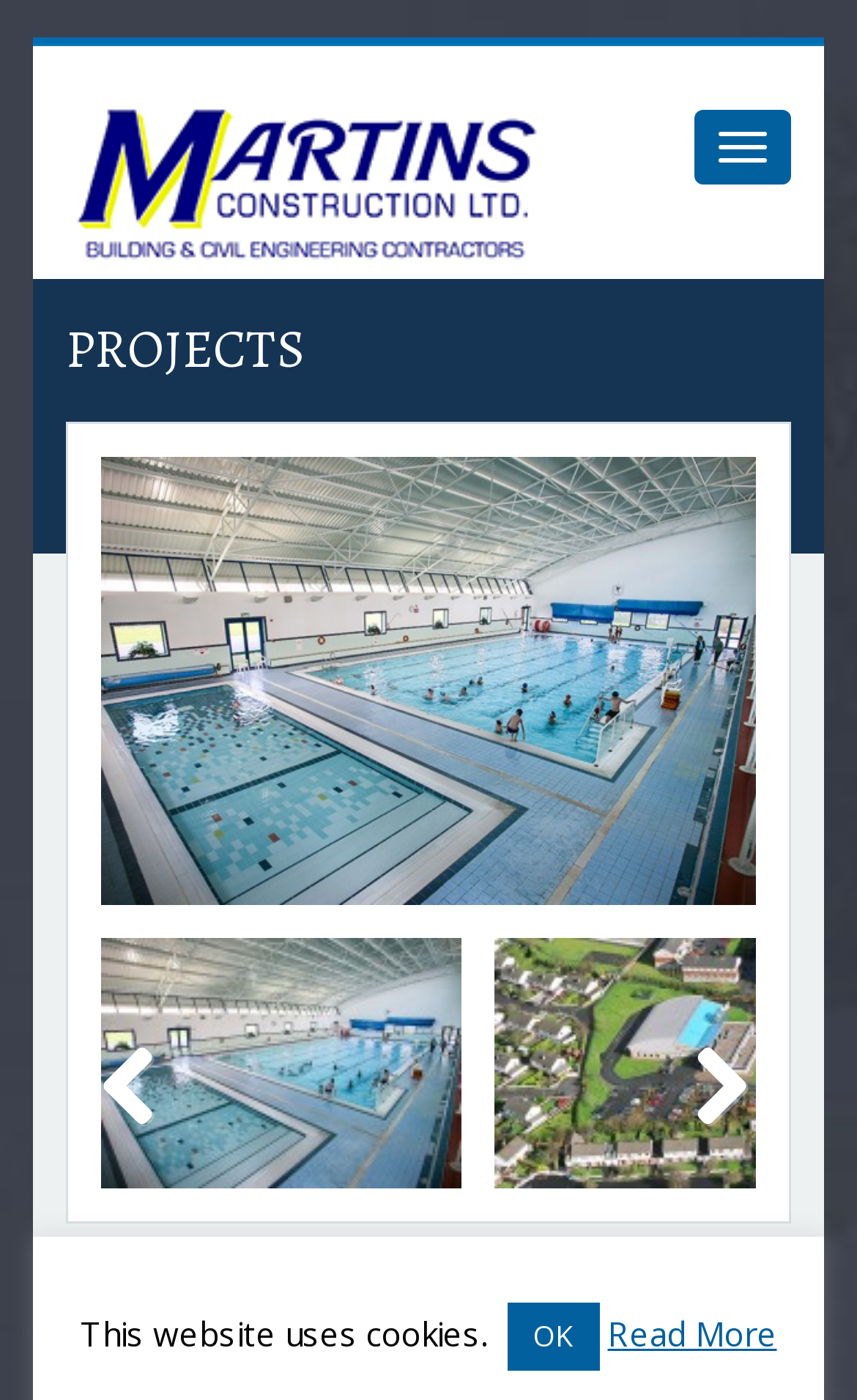Give a detailed account of the webpage's layout and content.

The webpage is about a construction project, specifically the Ennis Swimming Pool, by Martins Construction. At the top right corner, there is a button to toggle navigation. On the top left, the company logo and name "Martins Construction" are displayed, with an image of the logo below the text. 

Below the logo, a heading "PROJECTS" is centered at the top of the page. There are three links in the middle of the page, with the first one being empty, and the other two being navigation buttons for previous and next projects, respectively. 

In the lower section of the page, there are several lines of text. On the left, there are two labels "Project Name:" and "Address:", and on the right, there are corresponding text fields displaying "Ennis Swimming Pool" and "Highfield Road, Ennis", respectively. 

At the very bottom of the page, there is a notification about the website using cookies, with an "OK" button to the right and a "Read More" link to the right of the button.